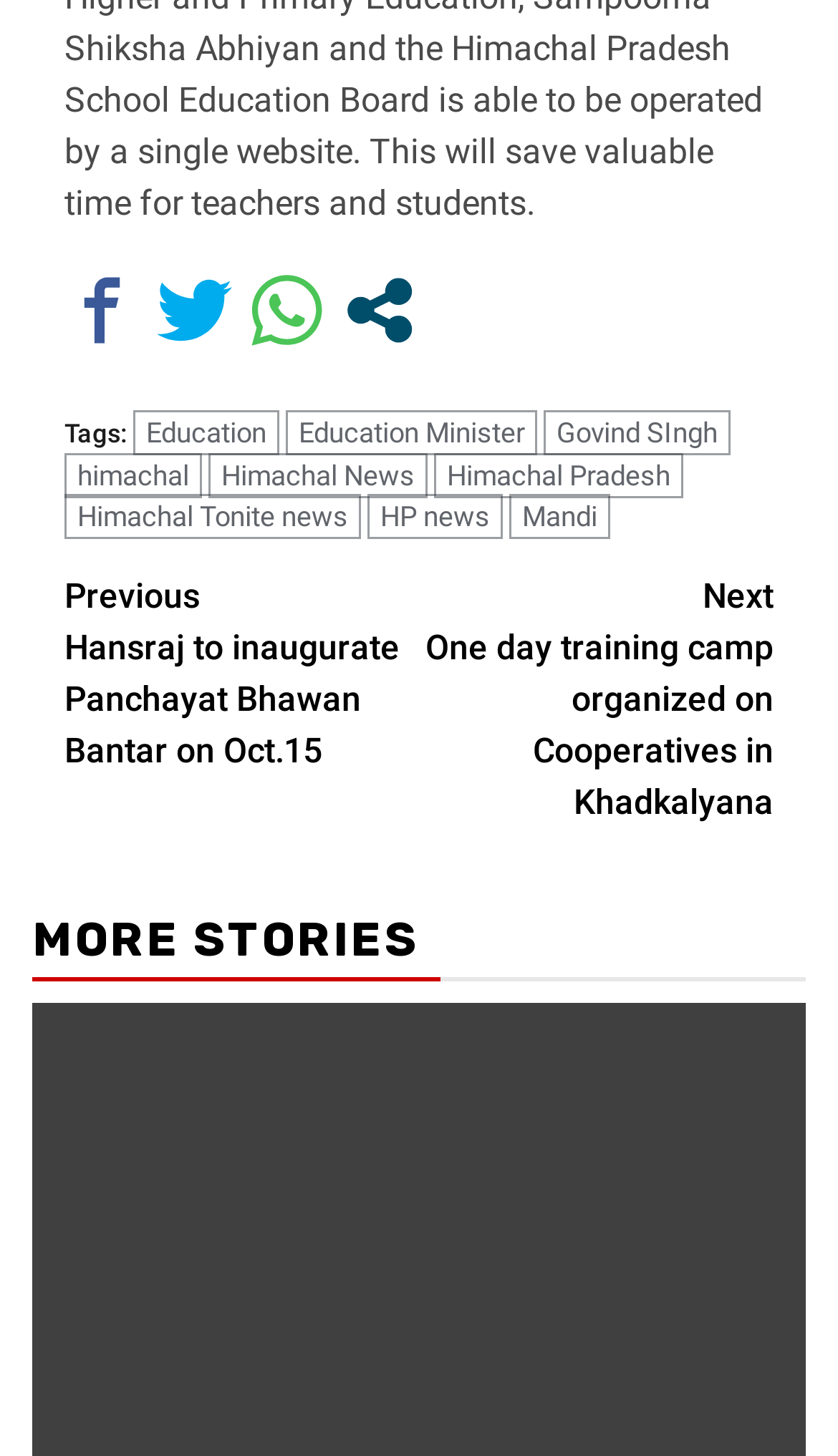Please give a concise answer to this question using a single word or phrase: 
What type of content is available on this webpage?

News articles